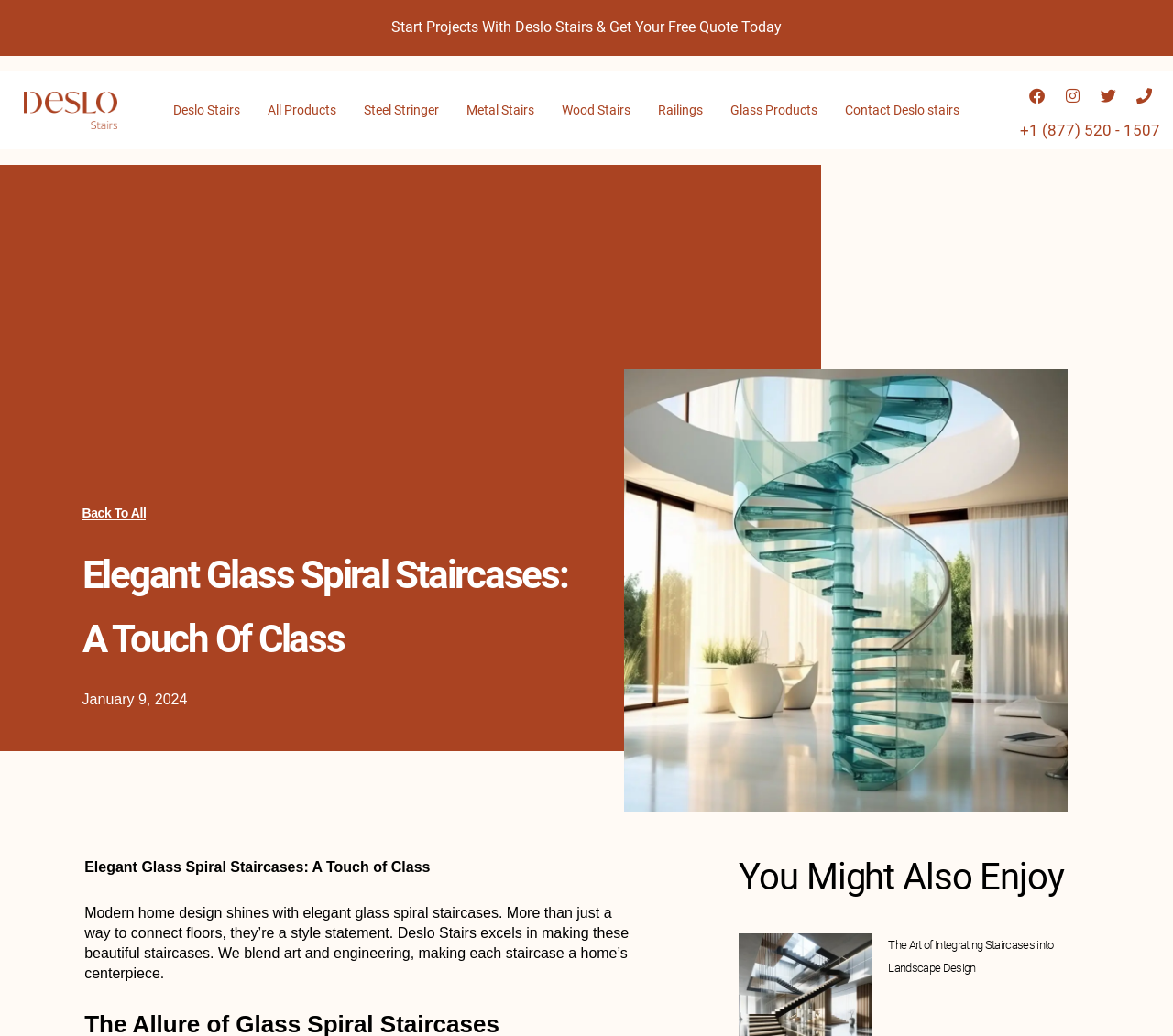Determine the bounding box for the HTML element described here: "+1 (877) 520 - 1507". The coordinates should be given as [left, top, right, bottom] with each number being a float between 0 and 1.

[0.869, 0.117, 0.989, 0.134]